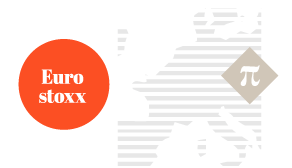What is the theme hinted at by the mathematical symbol π?
Please respond to the question with as much detail as possible.

The presence of the mathematical symbol π in the diamond-shaped logo suggests that the theme is related to analytical or financial concepts, which is consistent with the context of the 'Euro Stoxx' index and equity risk premium.